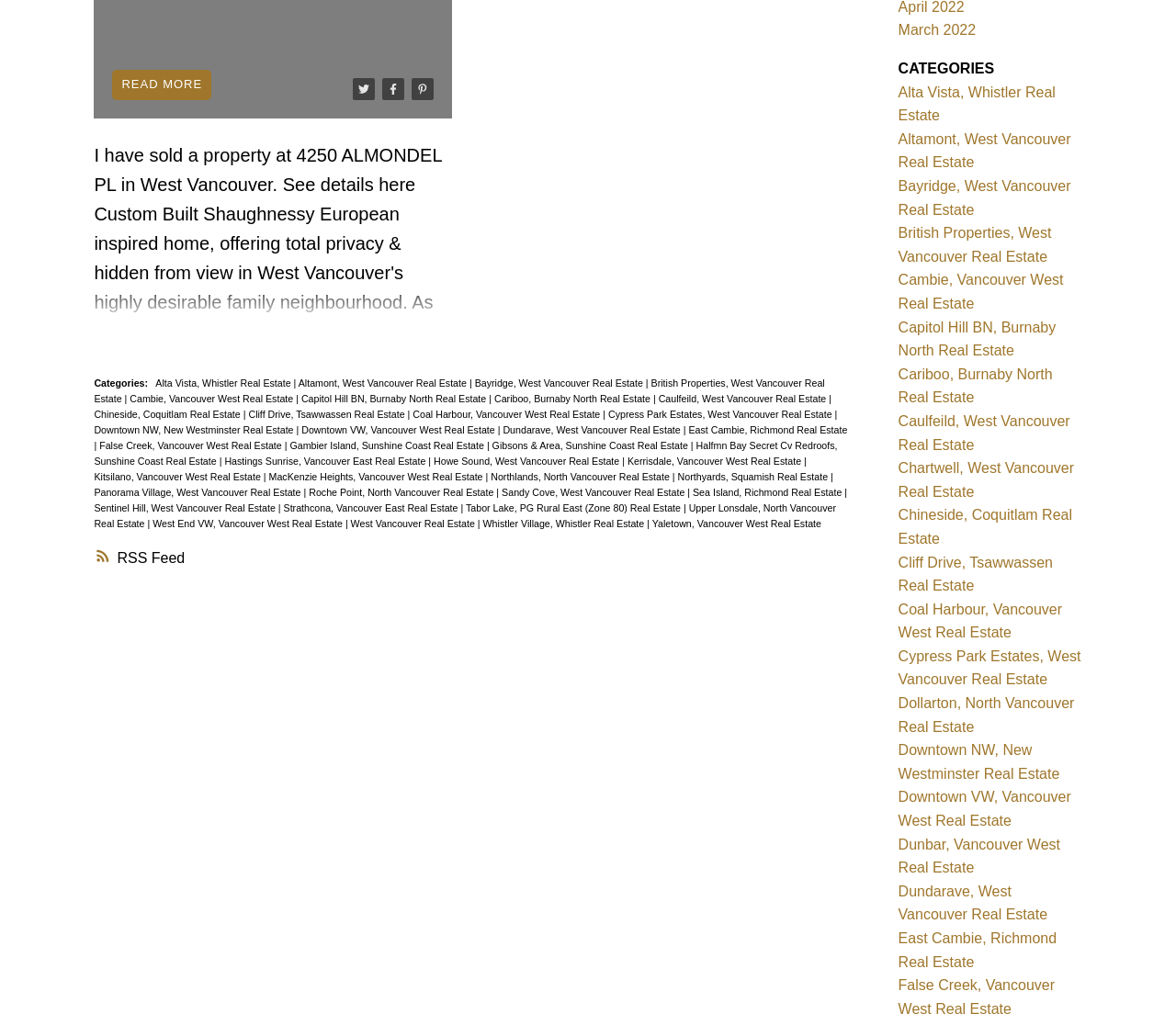What is the category mentioned after 'Categories:'?
Look at the image and respond with a one-word or short-phrase answer.

Alta Vista, Whistler Real Estate